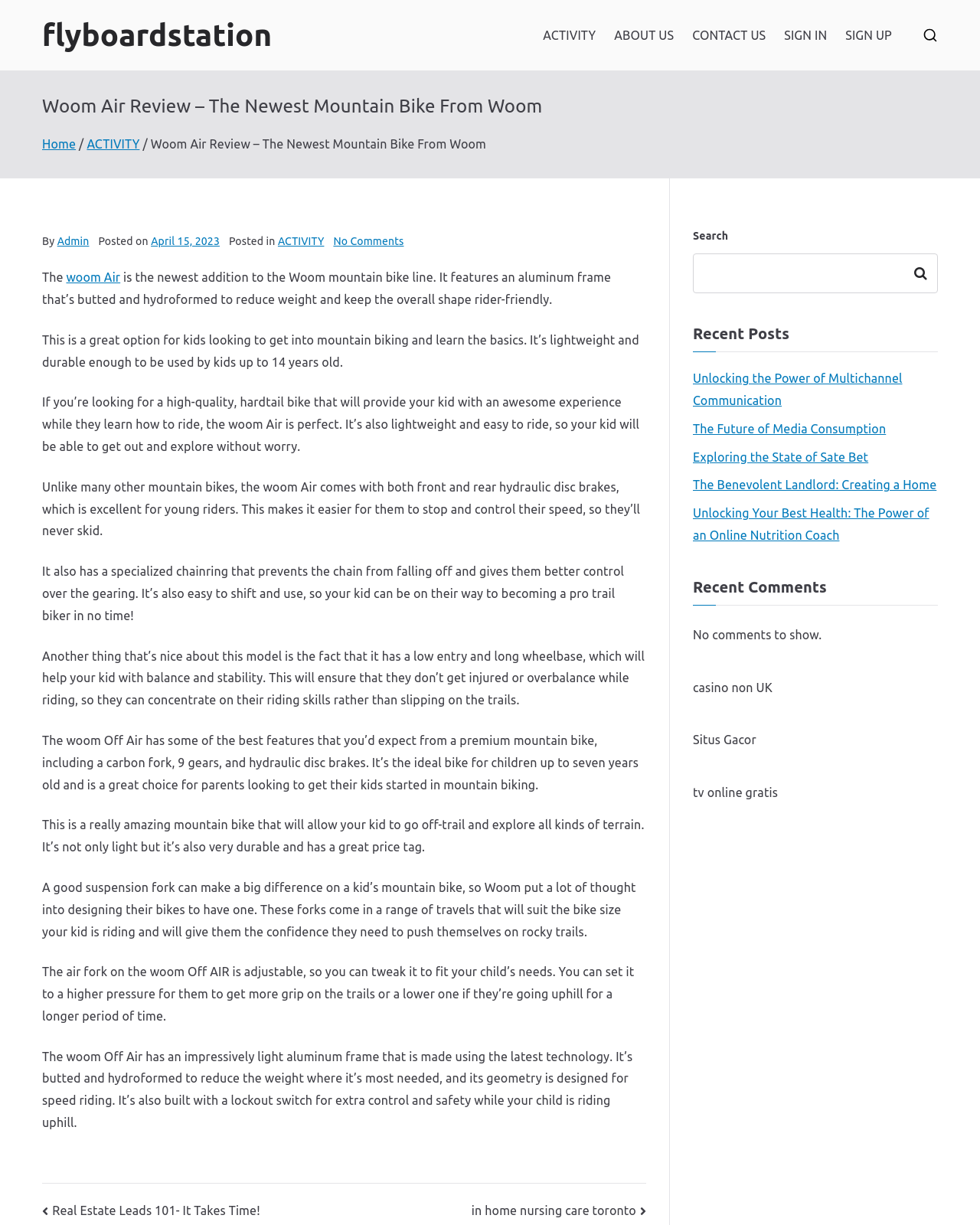Please determine the headline of the webpage and provide its content.

Woom Air Review – The Newest Mountain Bike From Woom